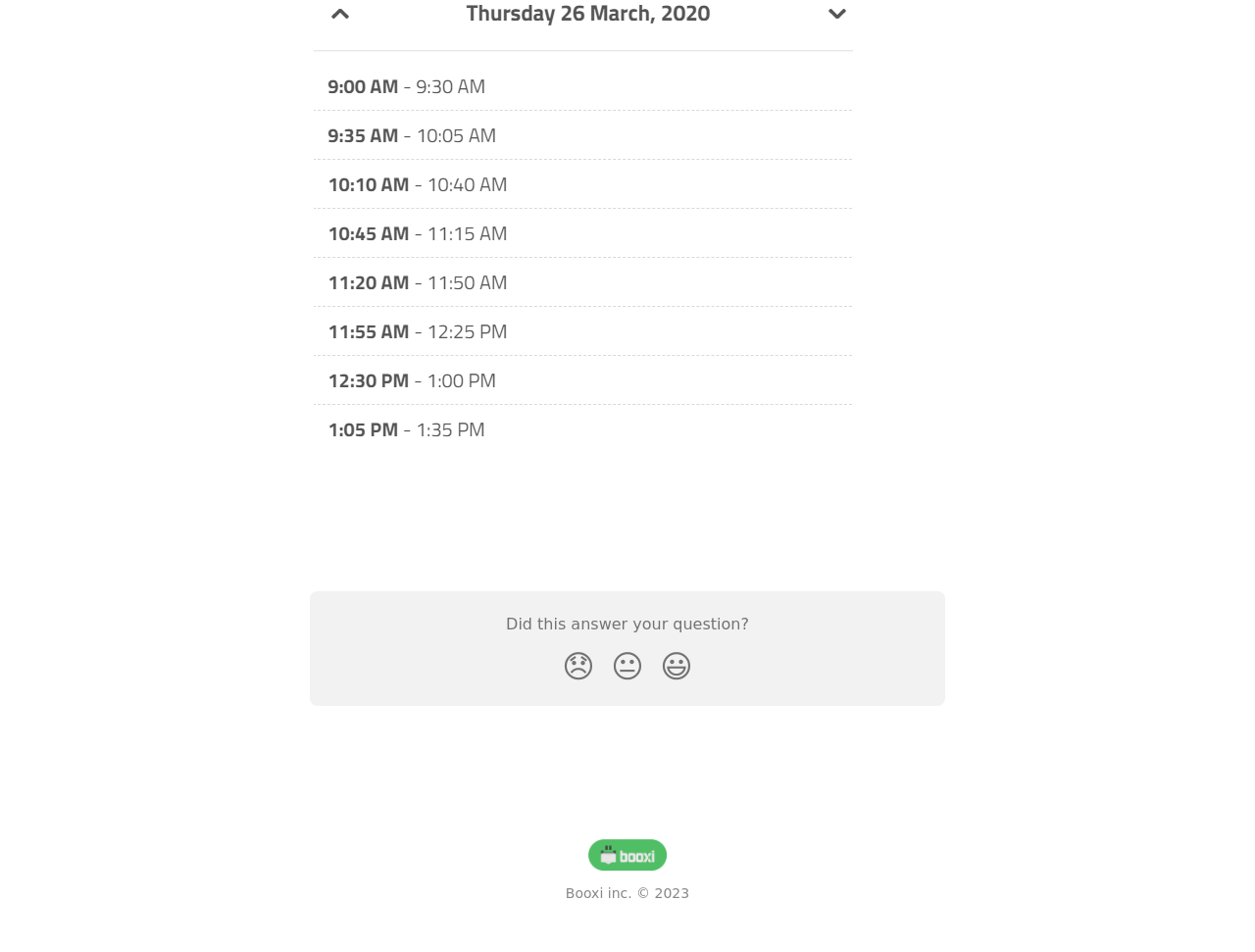Provide a brief response in the form of a single word or phrase:
How many reaction buttons are there?

3